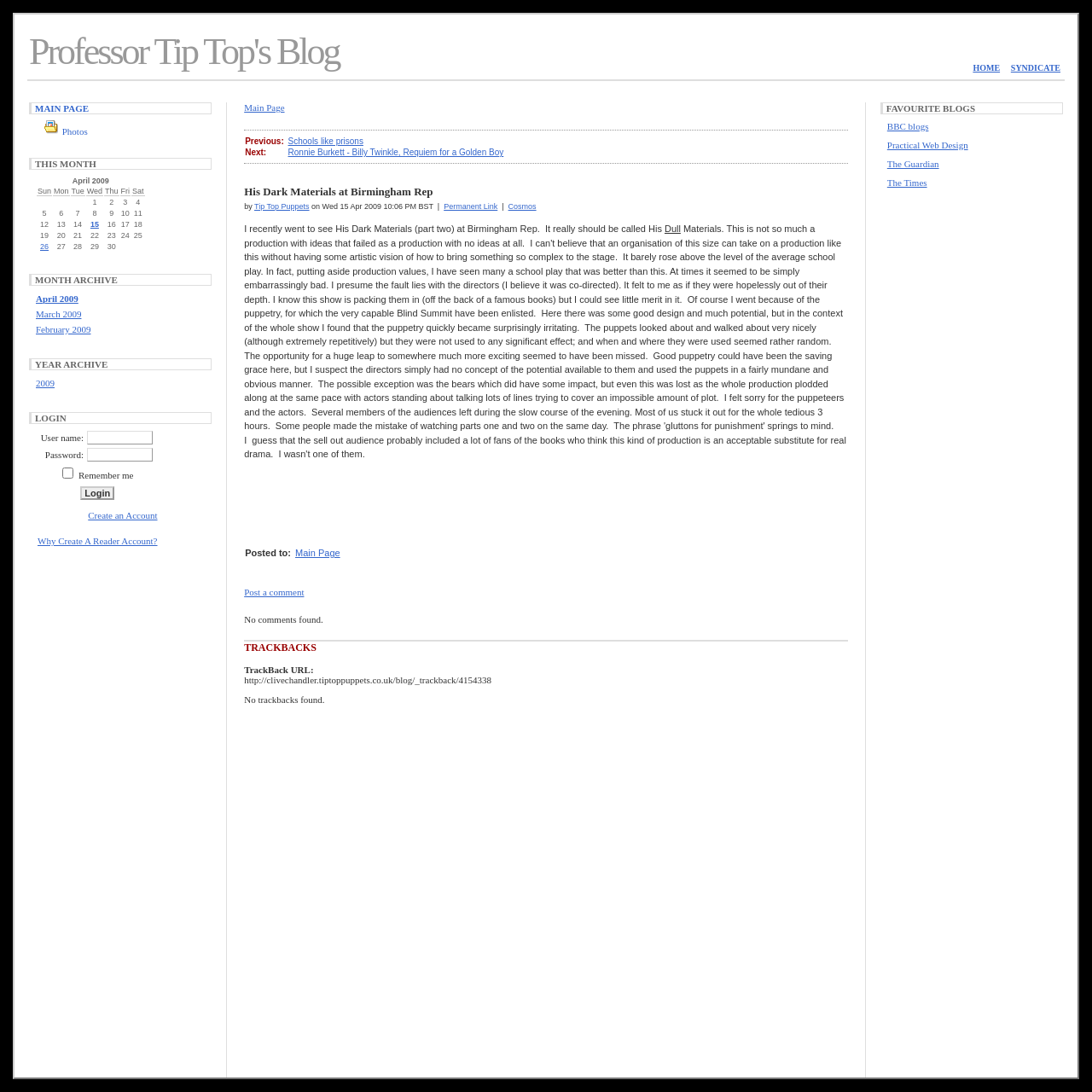How many links are there in the 'MONTH ARCHIVE' section? Using the information from the screenshot, answer with a single word or phrase.

3